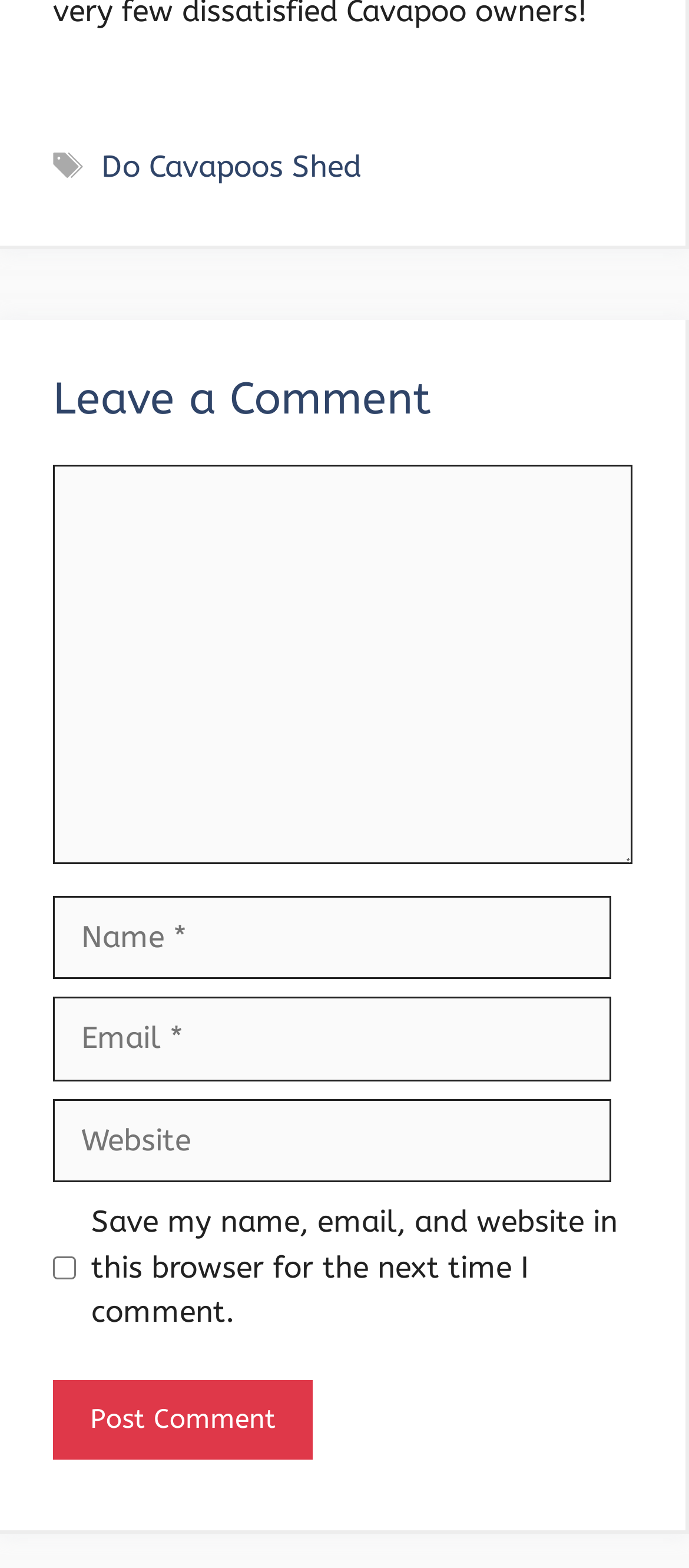What is the default state of the 'Save my name, email, and website in this browser' checkbox?
Please use the image to provide a one-word or short phrase answer.

Unchecked